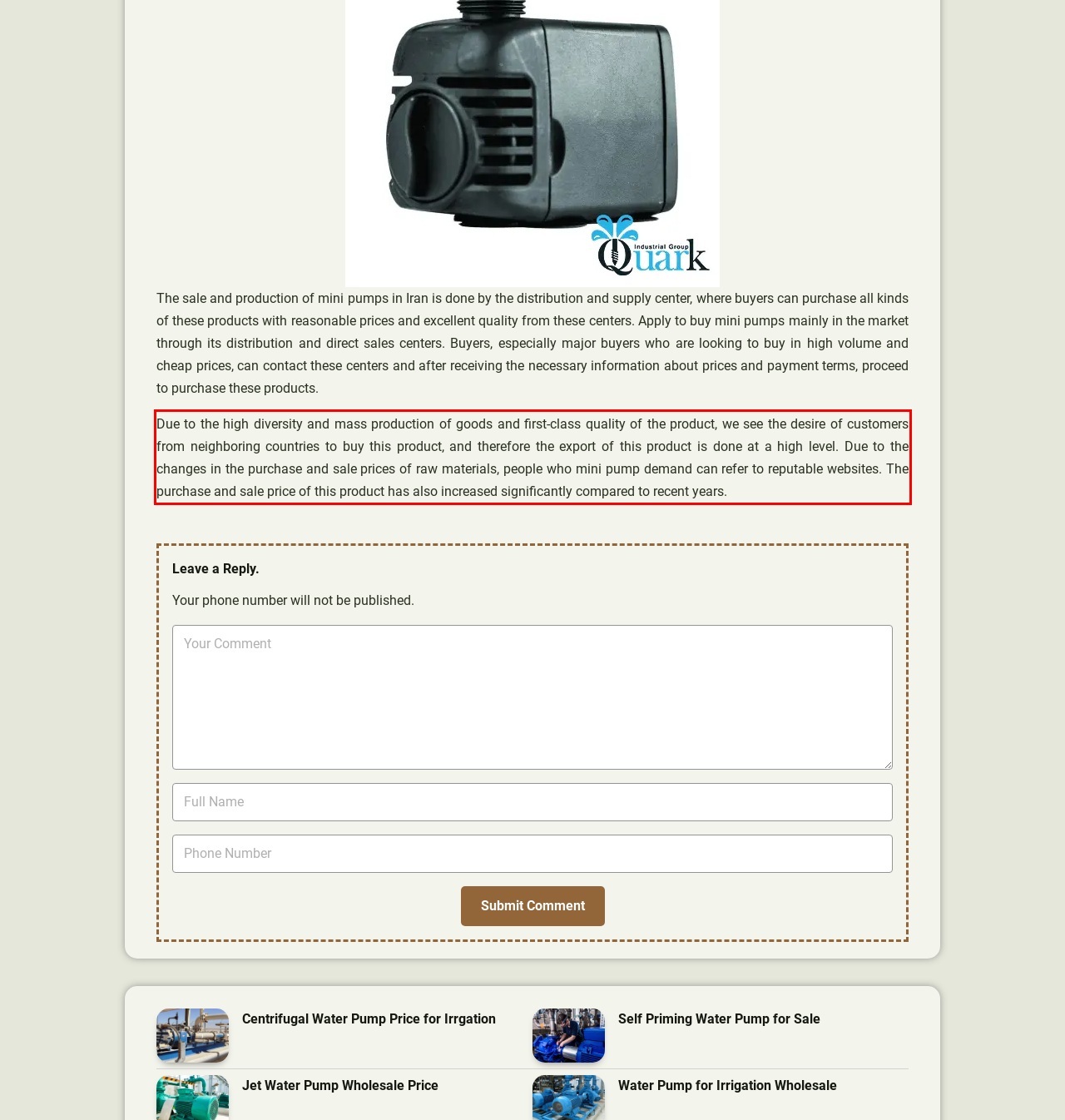Using the provided screenshot, read and generate the text content within the red-bordered area.

Due to the high diversity and mass production of goods and first-class quality of the product, we see the desire of customers from neighboring countries to buy this product, and therefore the export of this product is done at a high level. Due to the changes in the purchase and sale prices of raw materials, people who mini pump demand can refer to reputable websites. The purchase and sale price of this product has also increased significantly compared to recent years.